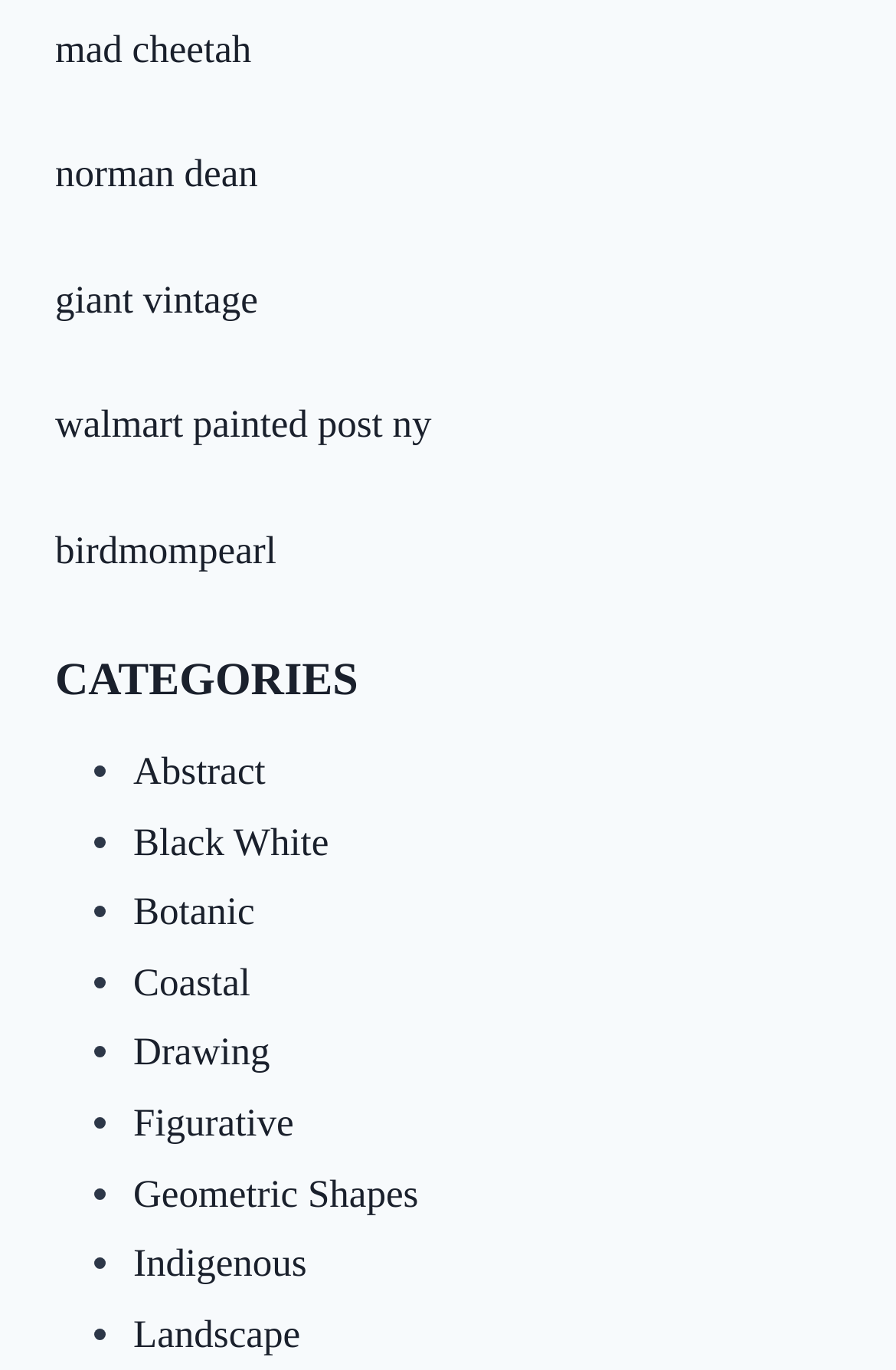Can you find the bounding box coordinates for the element that needs to be clicked to execute this instruction: "visit the 'Landscape' page"? The coordinates should be given as four float numbers between 0 and 1, i.e., [left, top, right, bottom].

[0.149, 0.958, 0.335, 0.99]